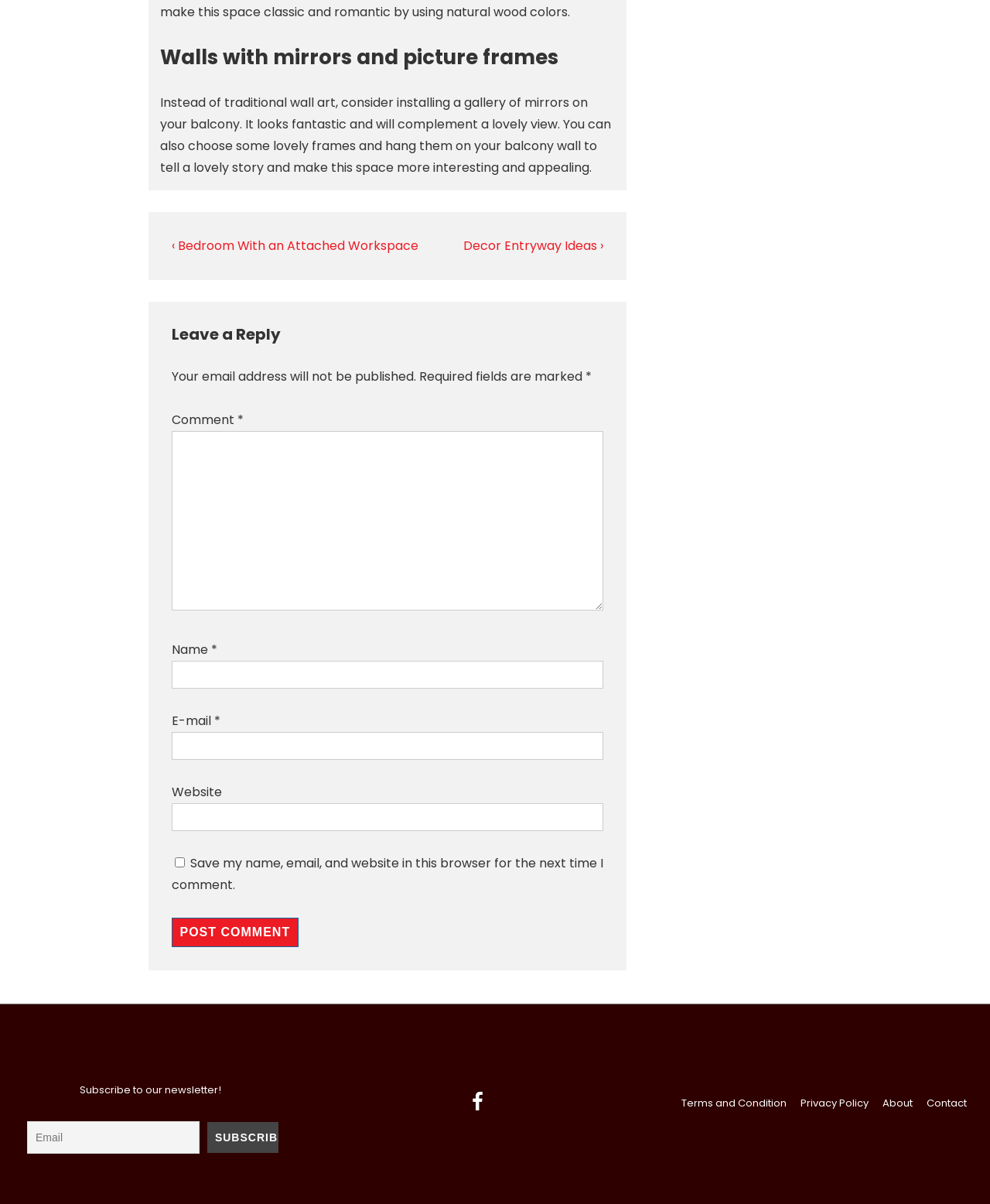Please determine the bounding box coordinates for the element with the description: "value="Subscribe"".

[0.209, 0.932, 0.281, 0.958]